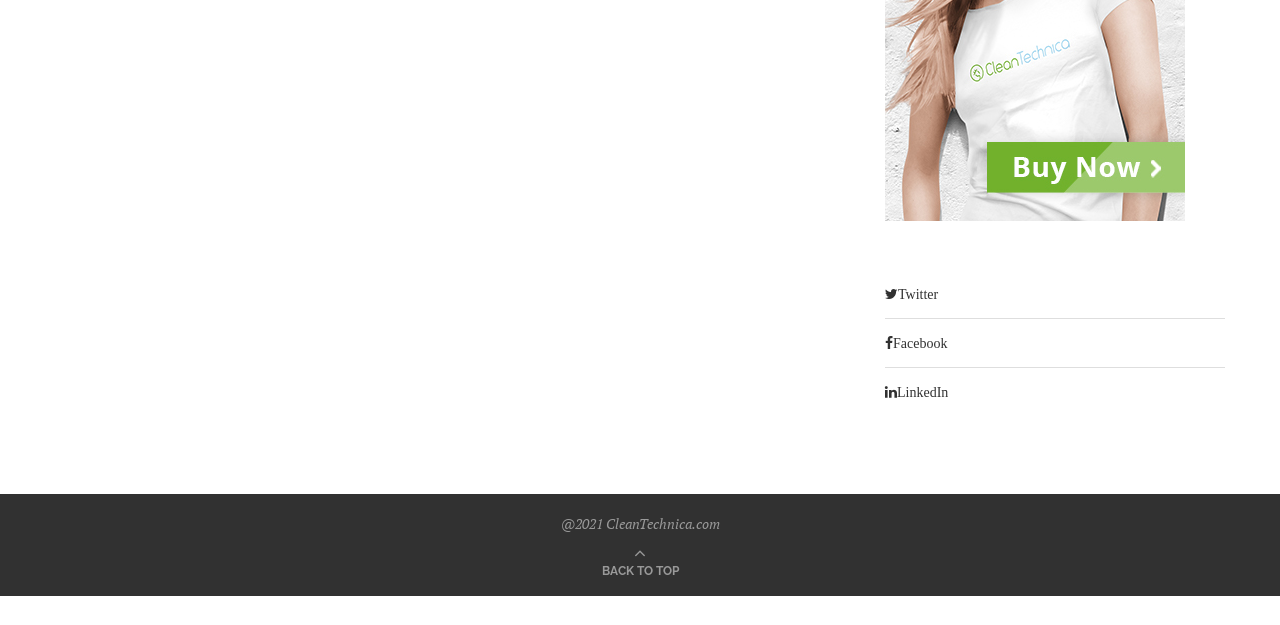Using the given description, provide the bounding box coordinates formatted as (top-left x, top-left y, bottom-right x, bottom-right y), with all values being floating point numbers between 0 and 1. Description: Twitter

[0.691, 0.456, 0.733, 0.487]